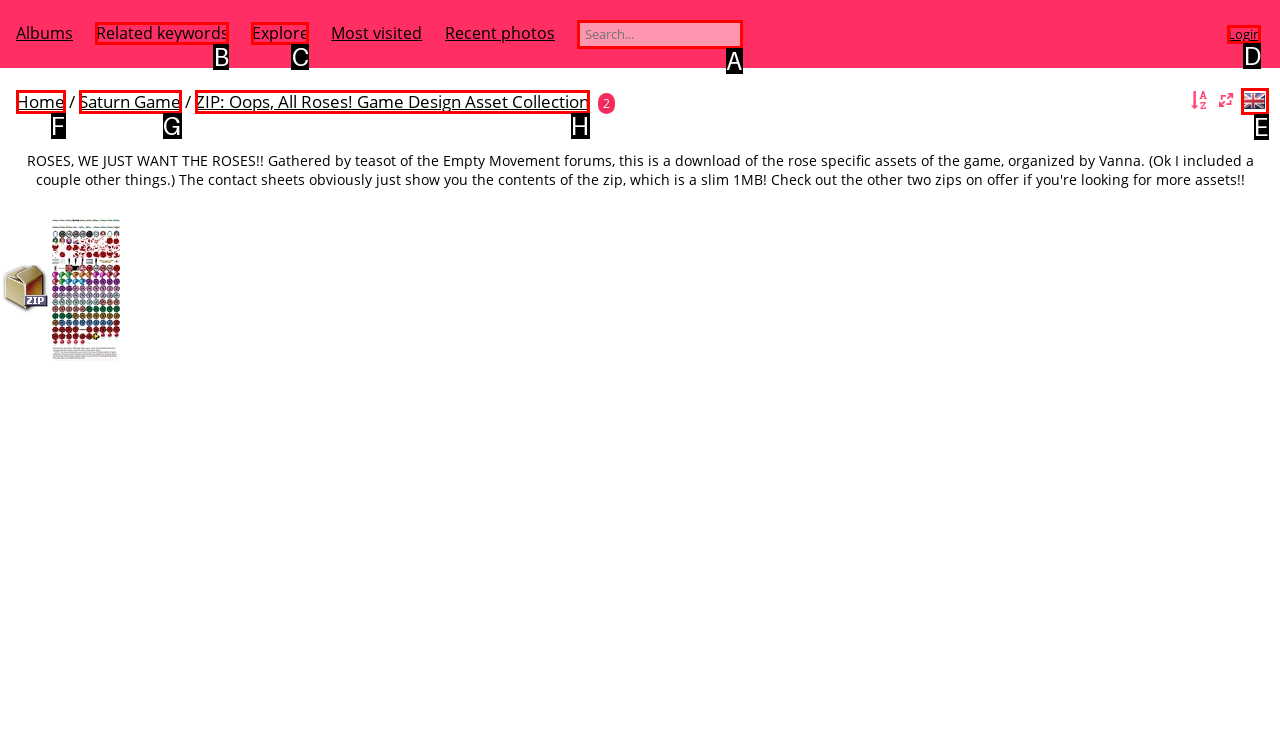Tell me which one HTML element I should click to complete the following instruction: Login to access more game design assets
Answer with the option's letter from the given choices directly.

D